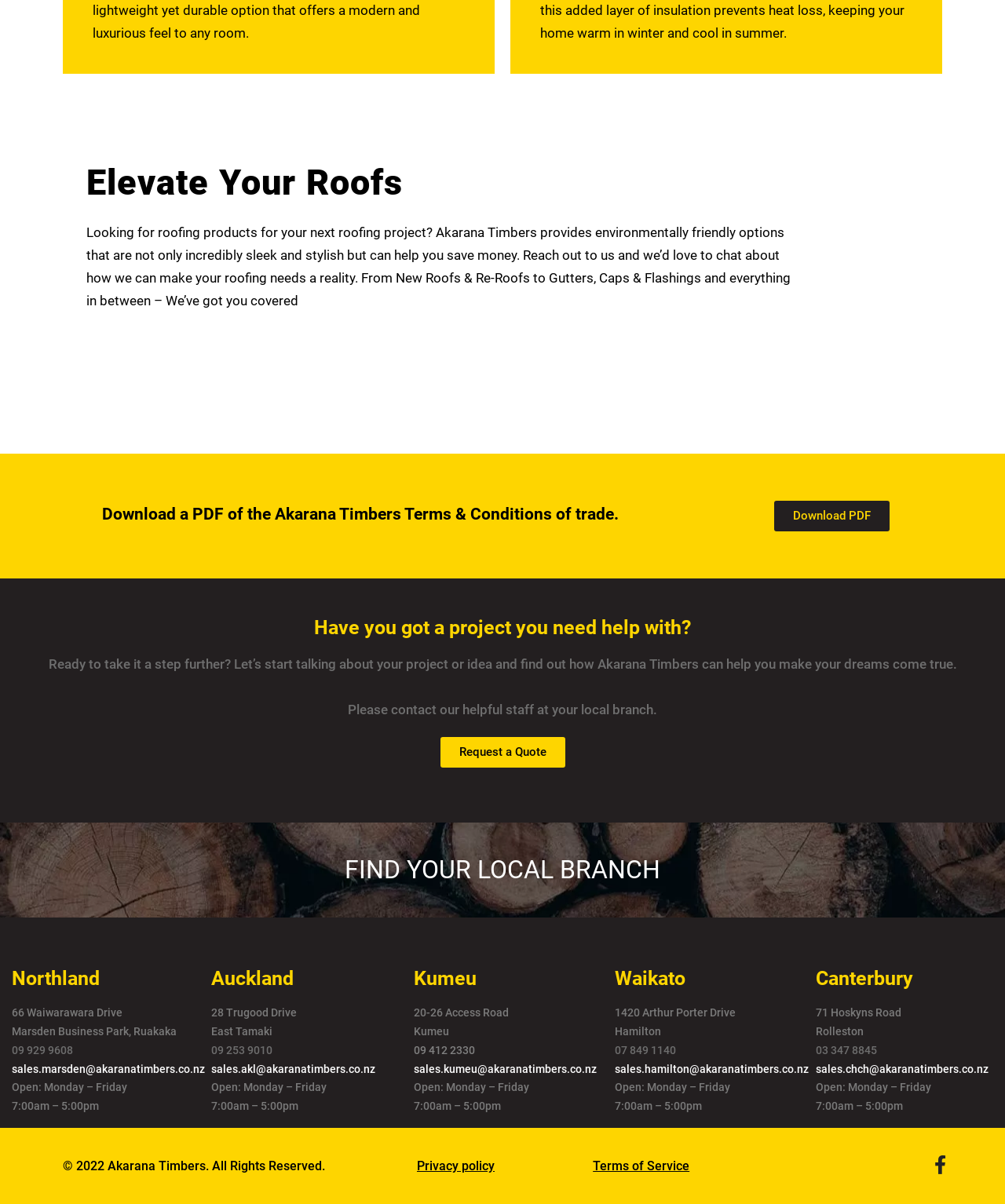What is the purpose of the 'Download PDF' link? Observe the screenshot and provide a one-word or short phrase answer.

To download Akarana Timbers' Terms & Conditions